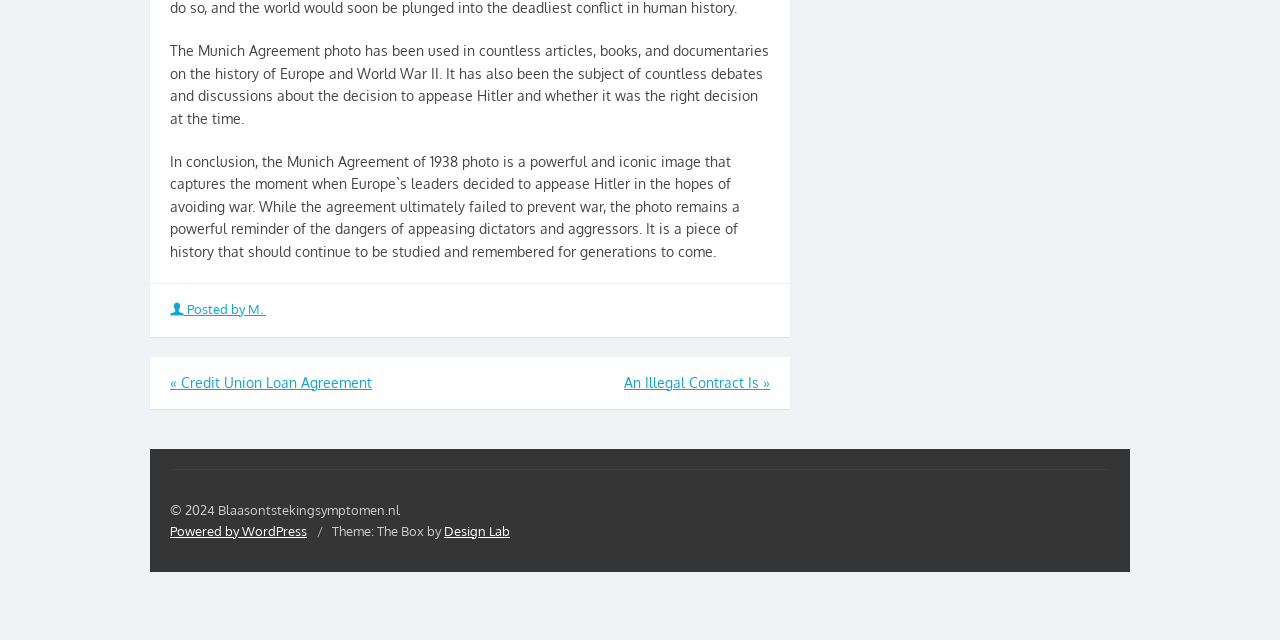Locate the bounding box coordinates of the UI element described by: "Design Lab". The bounding box coordinates should consist of four float numbers between 0 and 1, i.e., [left, top, right, bottom].

[0.347, 0.817, 0.398, 0.842]